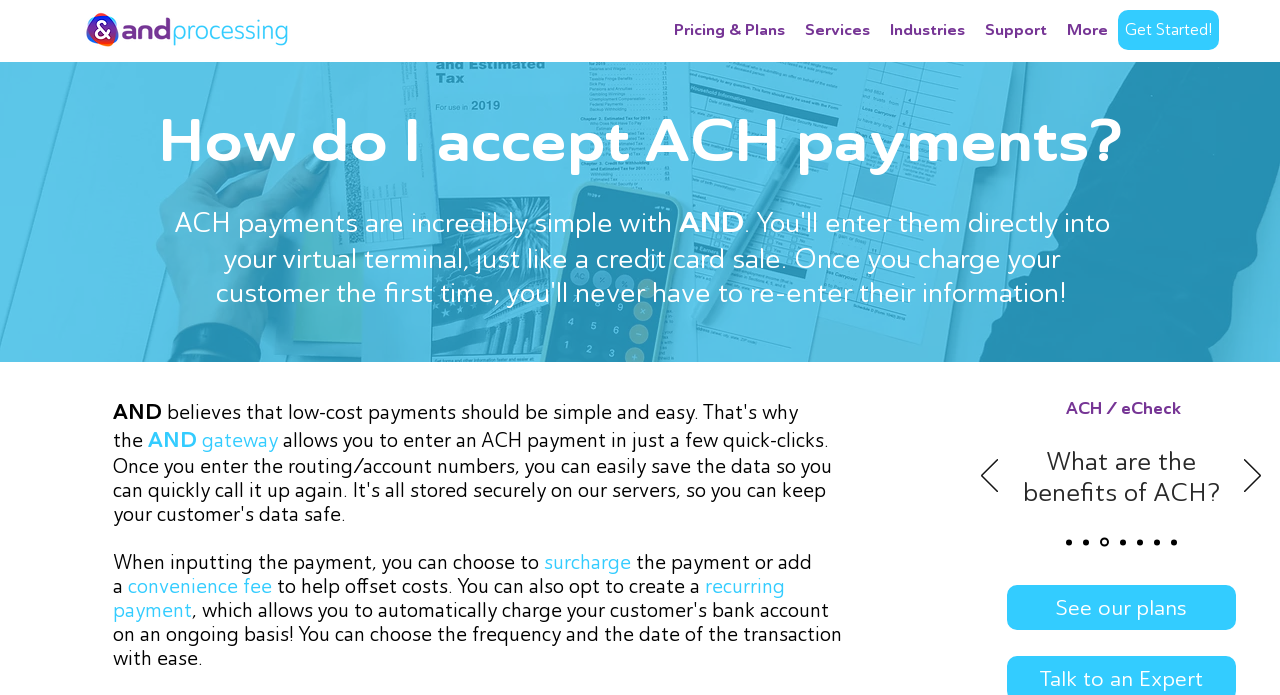Please find the bounding box for the UI component described as follows: "Industries".

[0.688, 0.022, 0.762, 0.065]